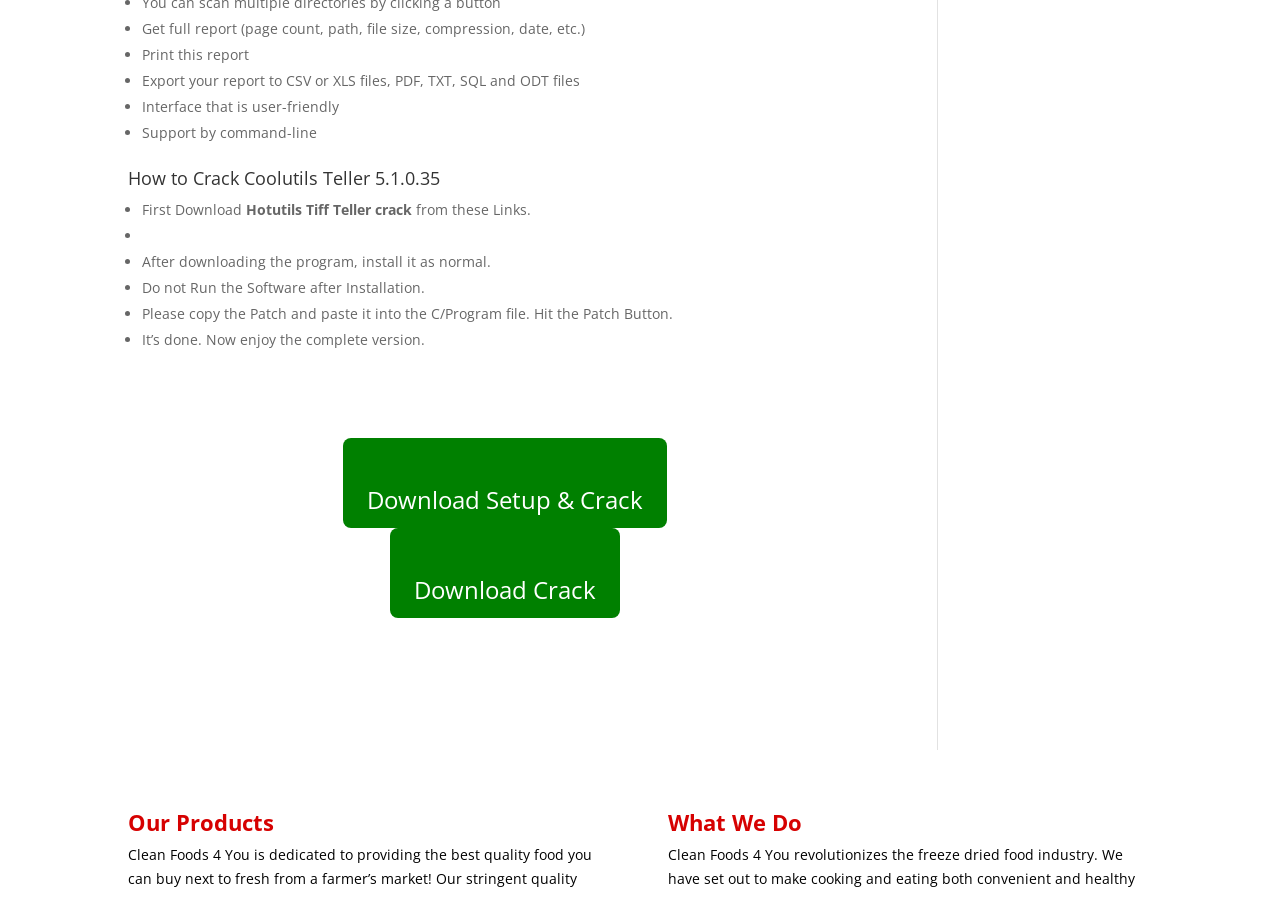Predict the bounding box coordinates for the UI element described as: "Download Setup & Crack". The coordinates should be four float numbers between 0 and 1, presented as [left, top, right, bottom].

[0.268, 0.488, 0.521, 0.588]